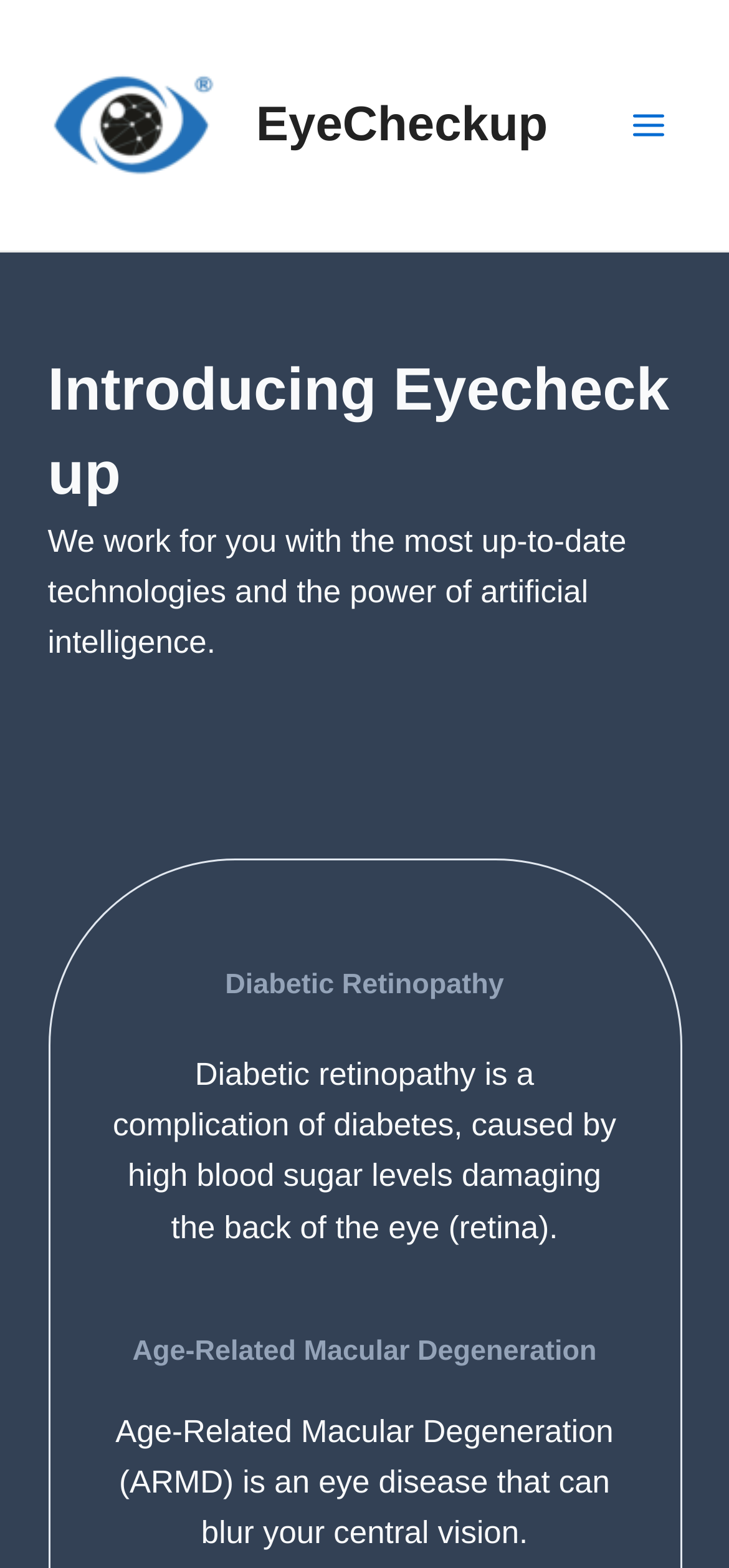Could you please study the image and provide a detailed answer to the question:
What is the name of the website?

The name of the website can be determined by looking at the link element with the text 'EyeCheckup' at the top of the webpage, which suggests that it is the title of the website.